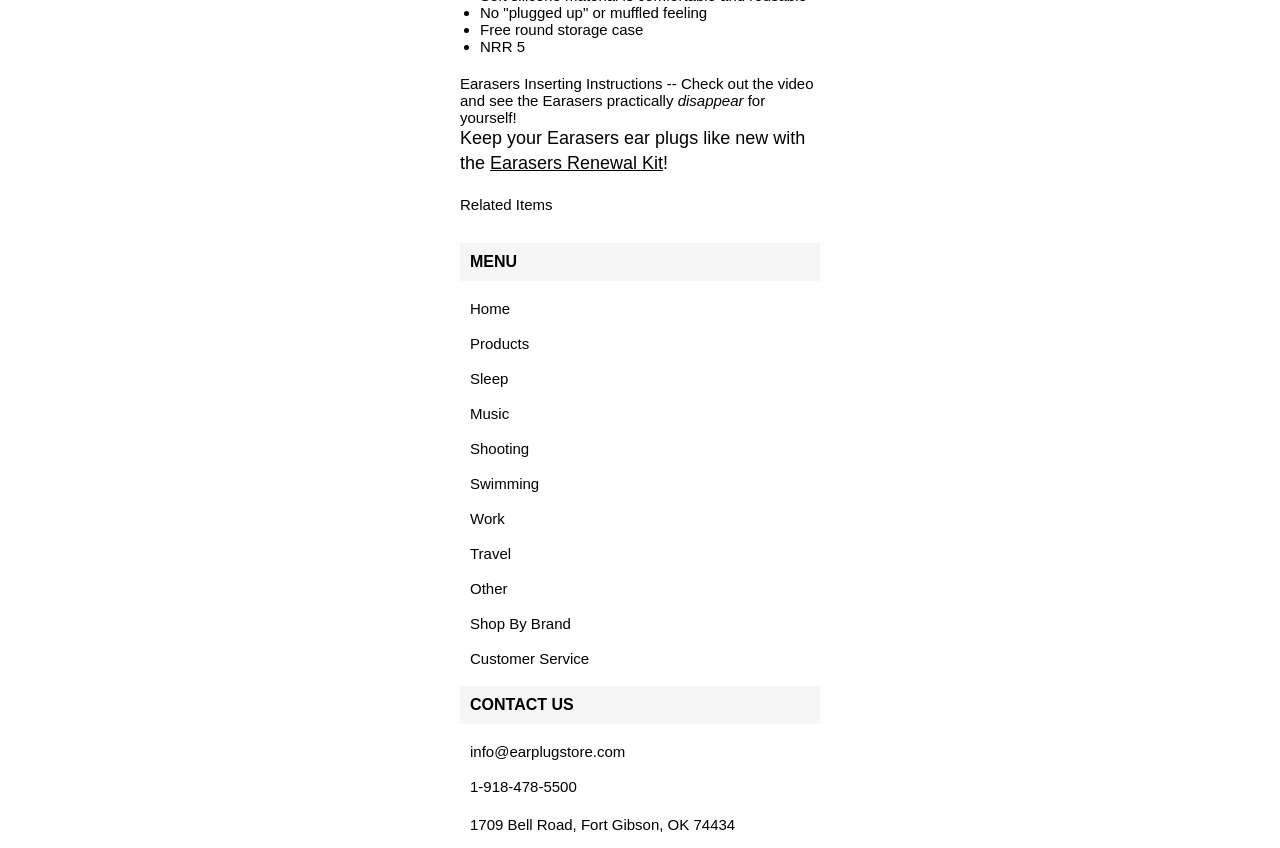Determine the bounding box coordinates of the area to click in order to meet this instruction: "Click on the '1-918-478-5500' phone number link".

[0.367, 0.907, 0.641, 0.949]